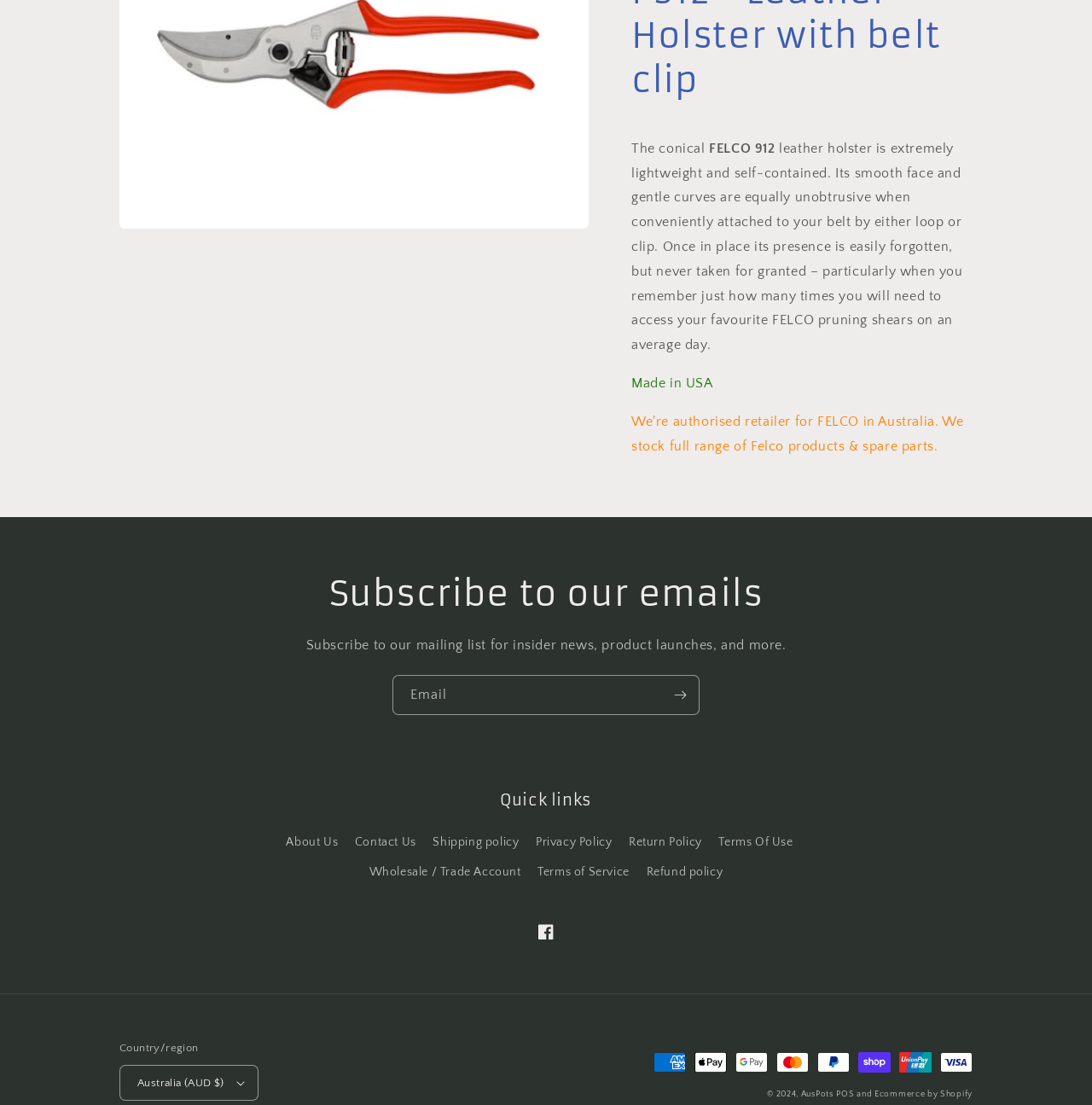What is the purpose of the email subscription?
Please use the image to provide an in-depth answer to the question.

The purpose of the email subscription is to receive insider news, product launches, and more, as mentioned in the text 'Subscribe to our mailing list for insider news, product launches, and more.'